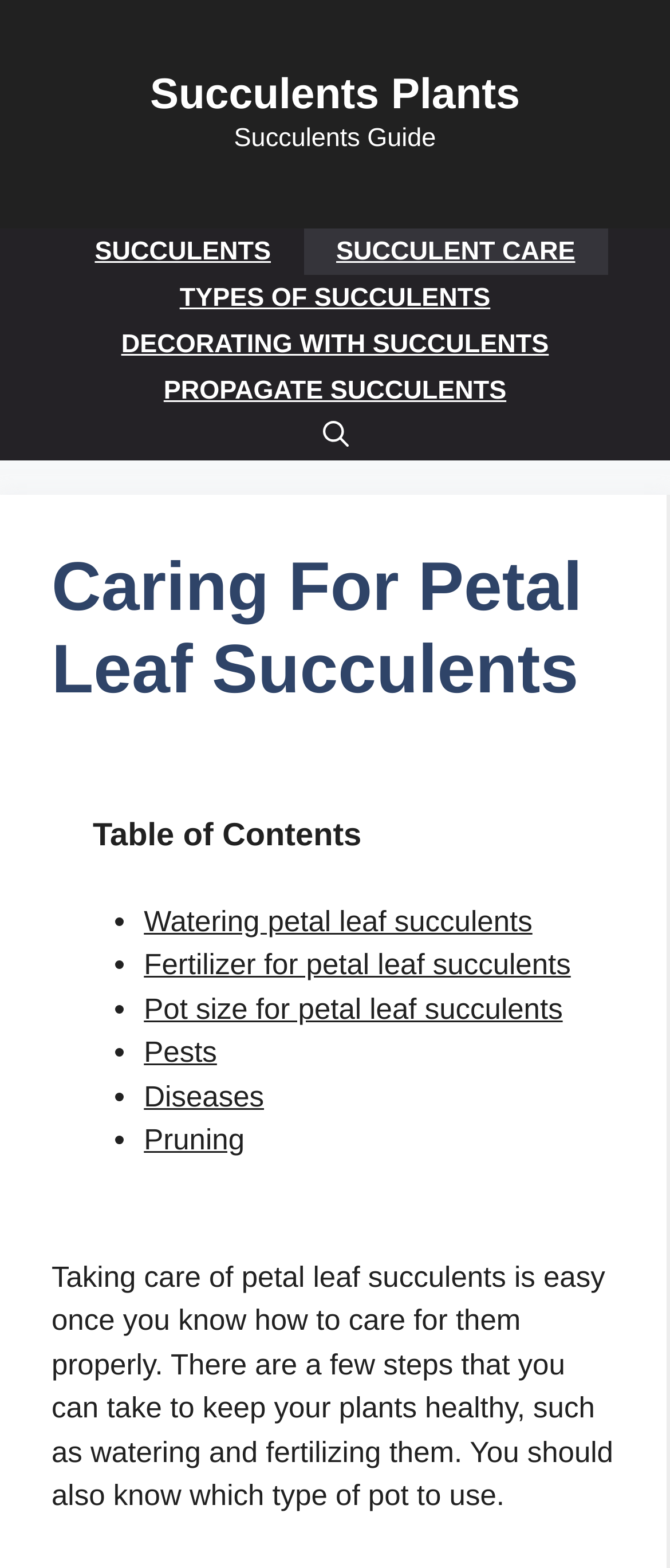Specify the bounding box coordinates of the region I need to click to perform the following instruction: "Open the search". The coordinates must be four float numbers in the range of 0 to 1, i.e., [left, top, right, bottom].

[0.432, 0.264, 0.568, 0.293]